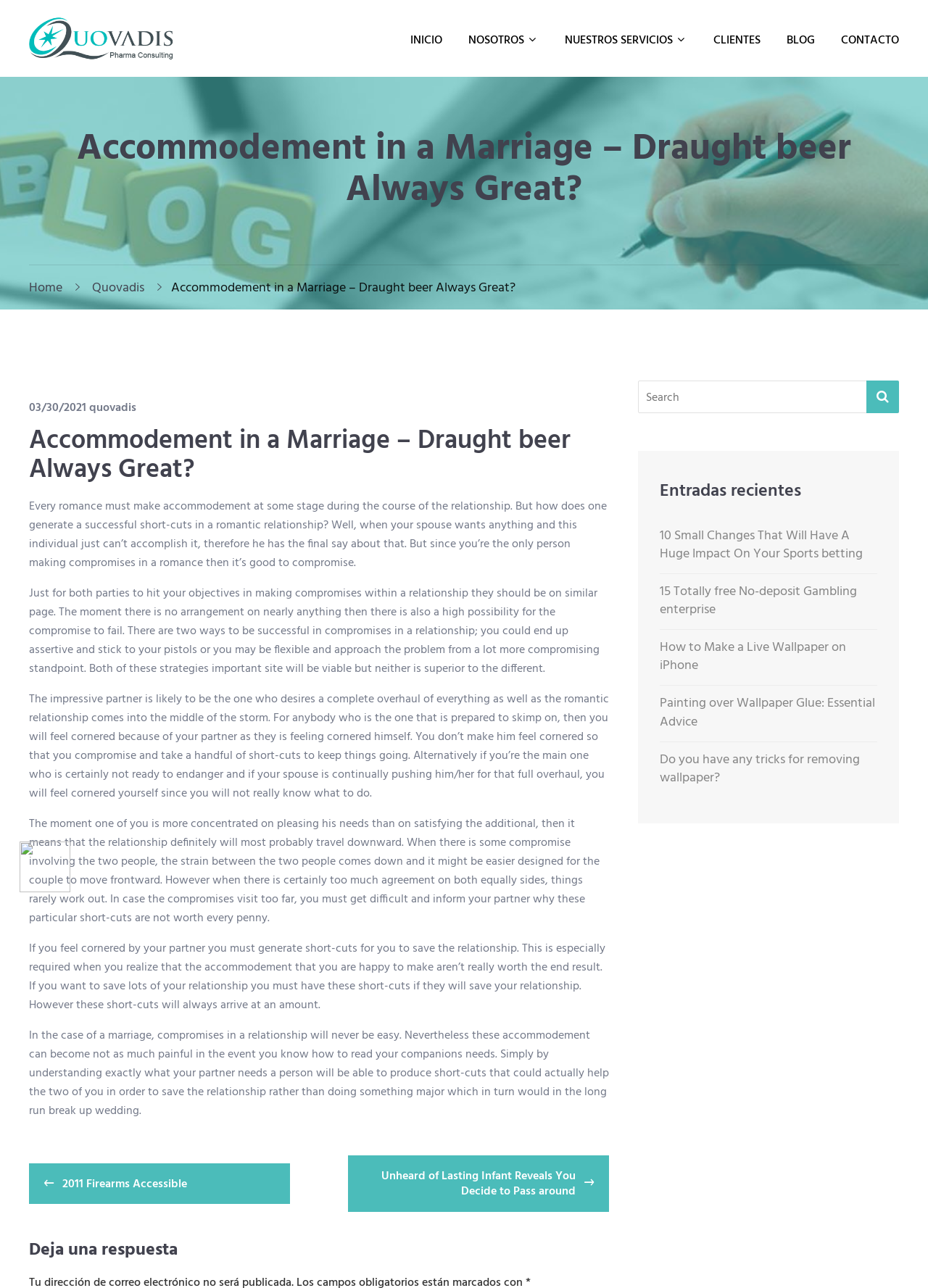Generate a comprehensive description of the webpage.

The webpage is about a blog post titled "Accommodement in a Marriage – Draught beer Always Great?" on the Quovadis.pe website. At the top of the page, there is a logo of Pharma Consulting Quovadis and a navigation menu with links to "INICIO", "NOSOTROS", "NUESTROS SERVICIOS", "CLIENTES", "BLOG", and "CONTACTO". Below the navigation menu, there is a heading with the title of the blog post.

The main content of the blog post is divided into several paragraphs, discussing the importance of compromise in a marriage. The text explains that every romance must make accommodations at some stage during the relationship and provides tips on how to generate successful compromises. The article also highlights the importance of understanding each other's needs to make compromises that can save the relationship.

On the right side of the page, there is a complementary section with a search box and a heading "Entradas recientes" (Recent Entries) followed by a list of links to other blog posts. At the bottom of the page, there is a section for leaving a response or comment.

The webpage has a simple and clean layout, with a focus on the main content of the blog post. The navigation menu and complementary section are easily accessible and do not distract from the main content.